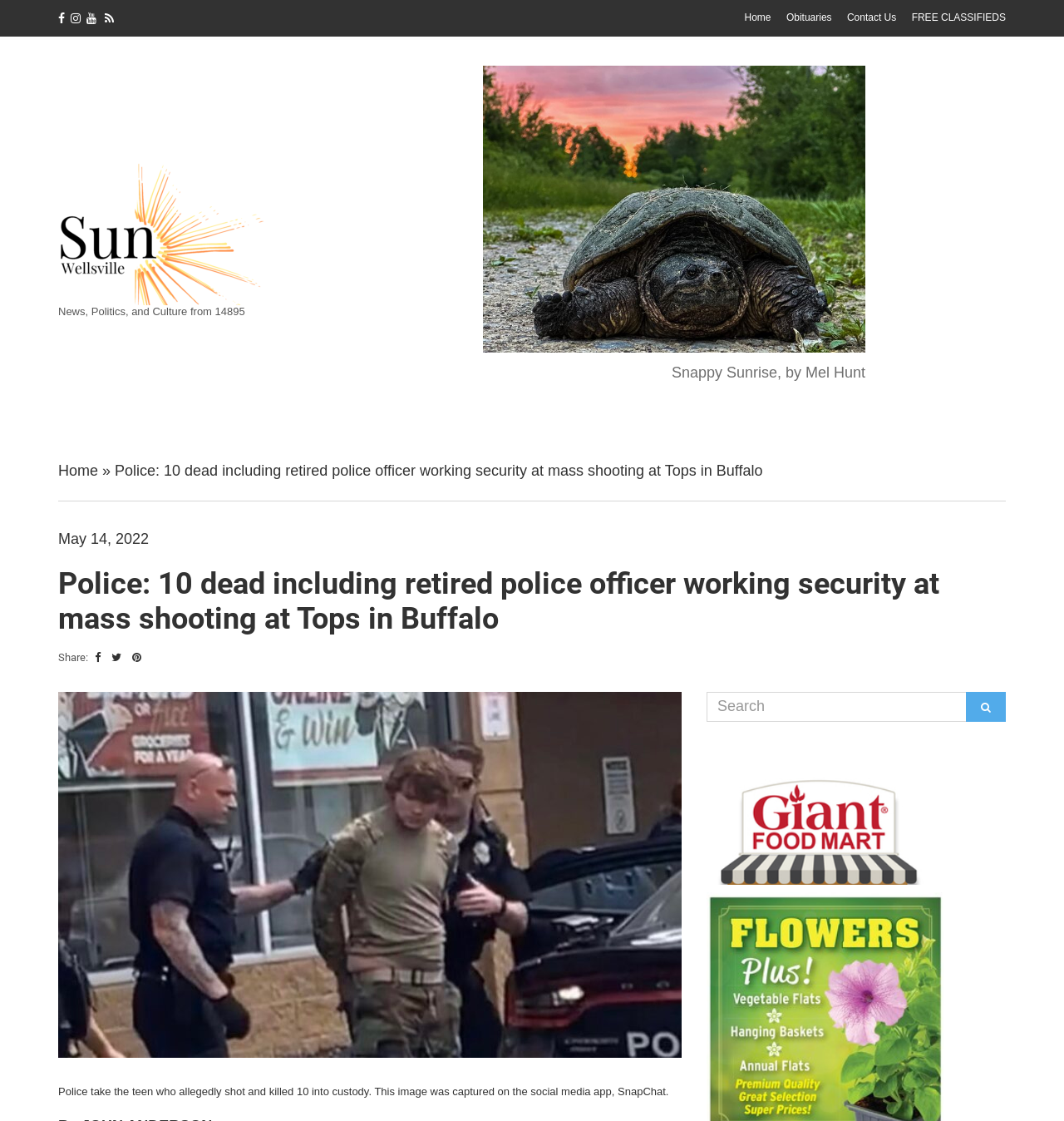Pinpoint the bounding box coordinates for the area that should be clicked to perform the following instruction: "View the image".

[0.454, 0.059, 0.813, 0.357]